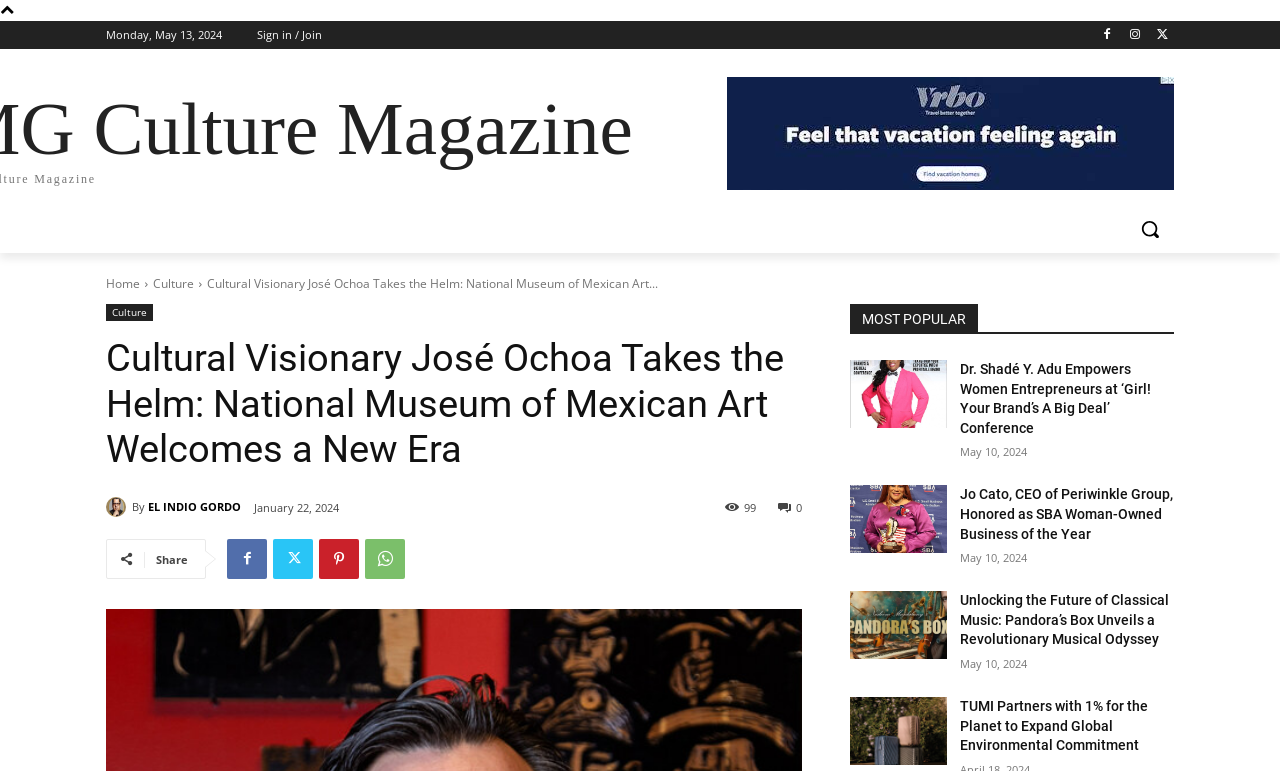Give a detailed account of the webpage.

The webpage appears to be a cultural magazine or blog, with a focus on celebrating diversity, equity, and inclusion in the arts. The title "Meet José Ochoa - OMGCulture.com" suggests that the page is about José Ochoa, who is taking charge at the National Museum of Mexican Art.

At the top of the page, there is a section with several links and text, including "orologi replica" and "replika órák", which seem to be unrelated to the main content of the page. Below this section, there is a date "Monday, May 13, 2024" and a link to "Sign in / Join".

The main content of the page is divided into several sections. The first section has a heading "Cultural Visionary José Ochoa Takes the Helm: National Museum of Mexican Art Welcomes a New Era" and features an image with the text "EL INDIO GORDO". There is also a byline and a date "January 22, 2024".

Below this section, there are several links and icons, including social media links and a search button. The next section is titled "MOST POPULAR" and features several articles with headings, links, and dates. The articles appear to be about empowering women entrepreneurs, honoring women-owned businesses, and unlocking the future of classical music.

Throughout the page, there are several images, including a logo for OMGCulture.com and various icons for social media and other links. The overall layout of the page is clean and easy to navigate, with clear headings and concise text.